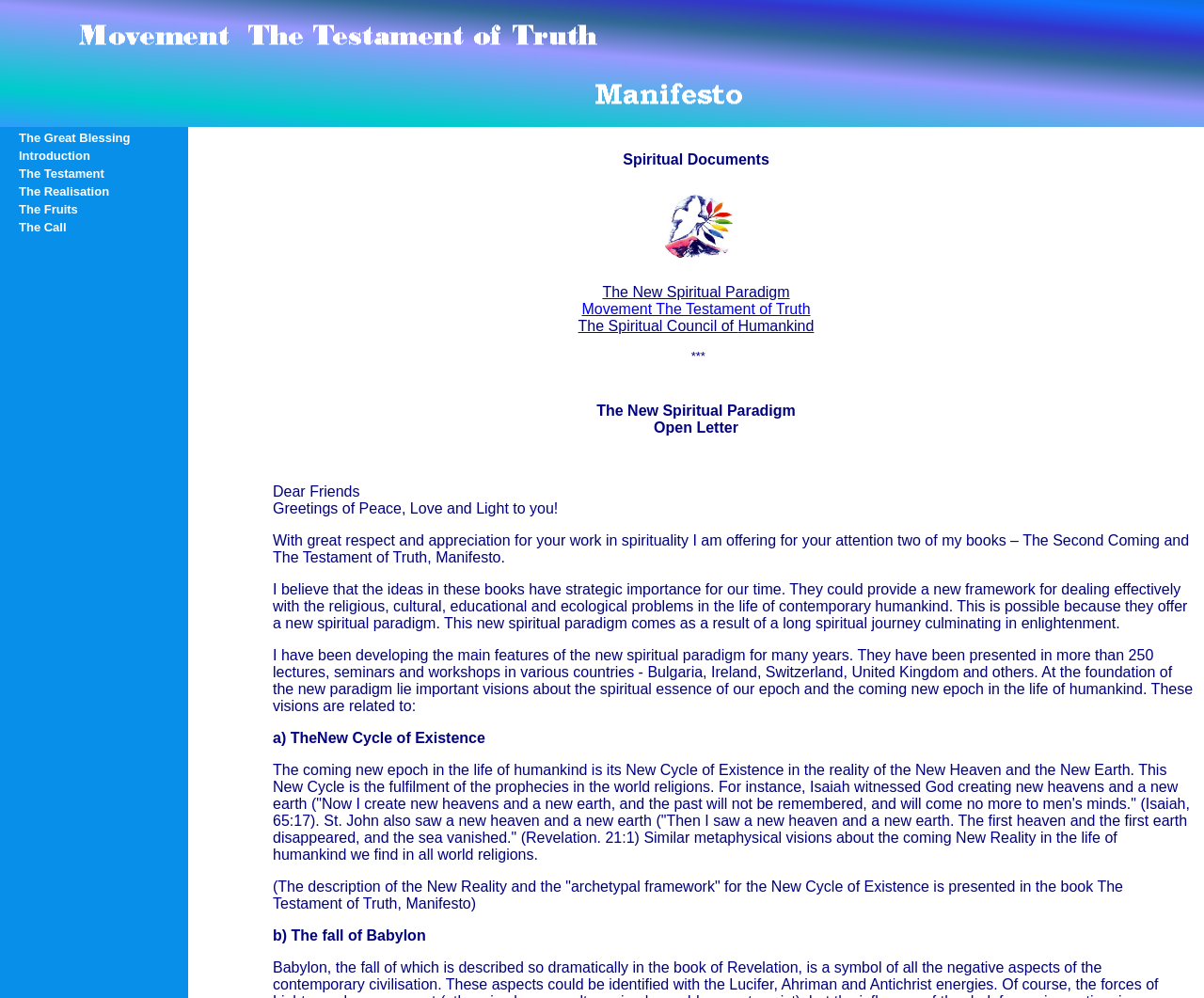How many paragraphs are in the open letter?
Based on the image, provide your answer in one word or phrase.

5